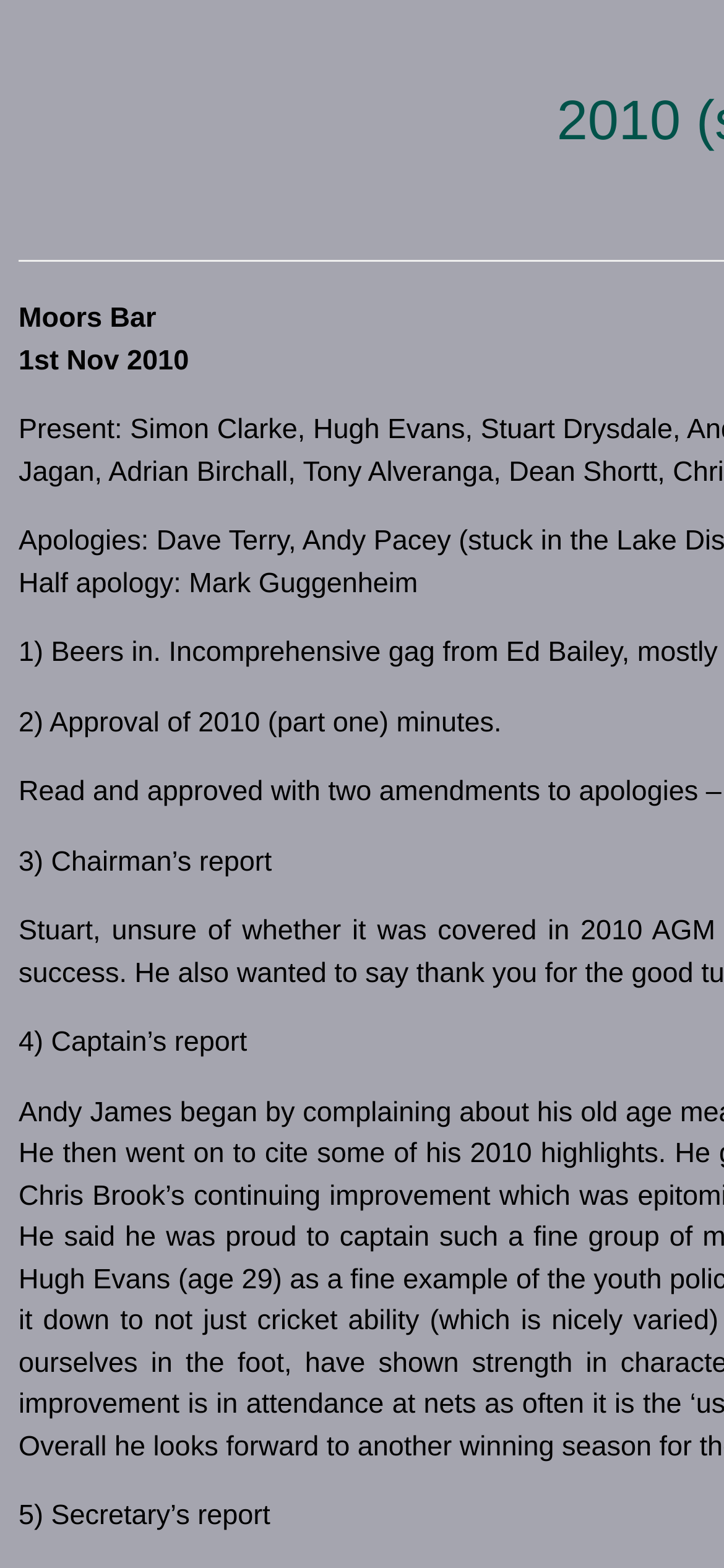What is the location of the AGM?
Provide a one-word or short-phrase answer based on the image.

Moors Bar